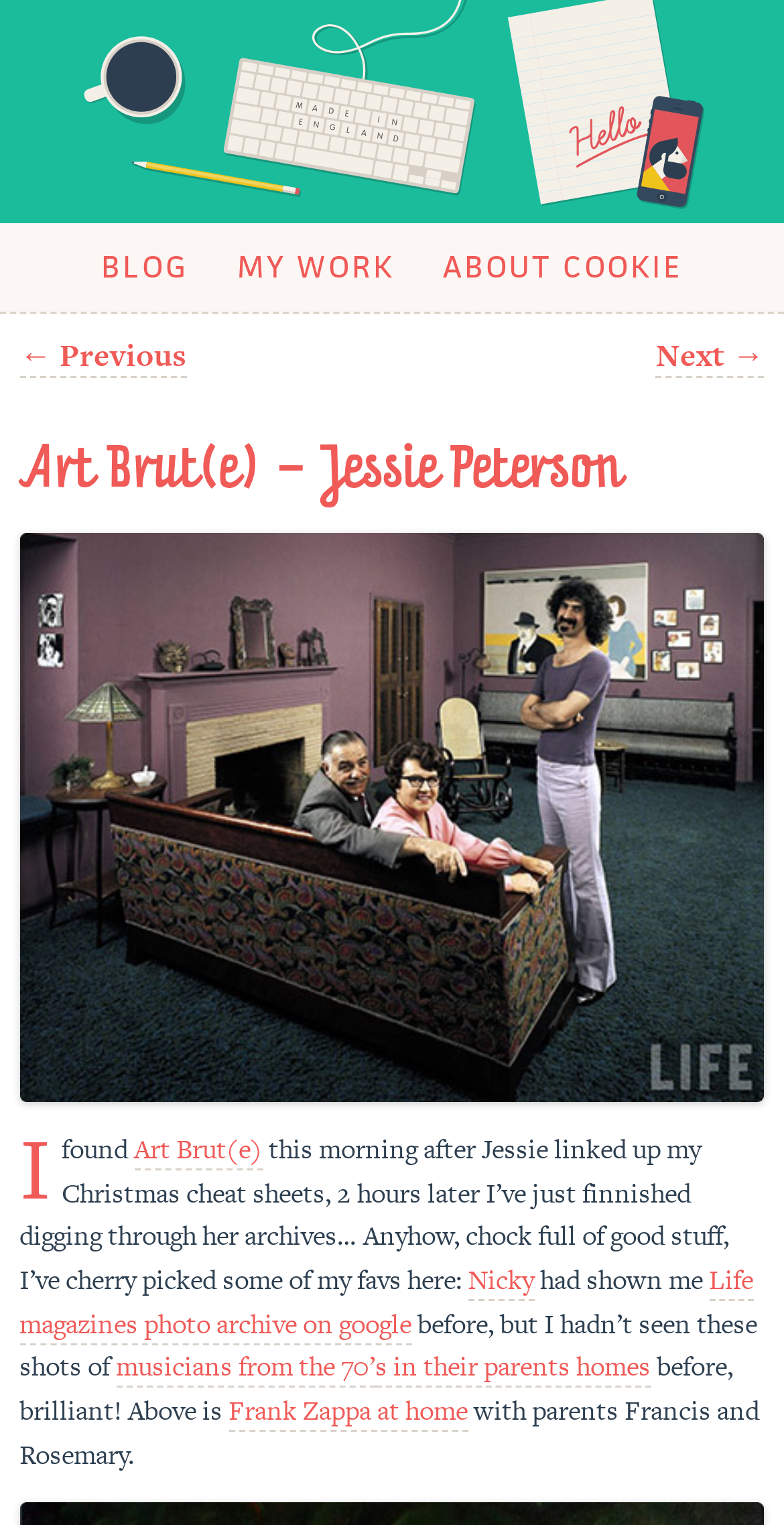Answer the following inquiry with a single word or phrase:
How many images are there in the current post?

2